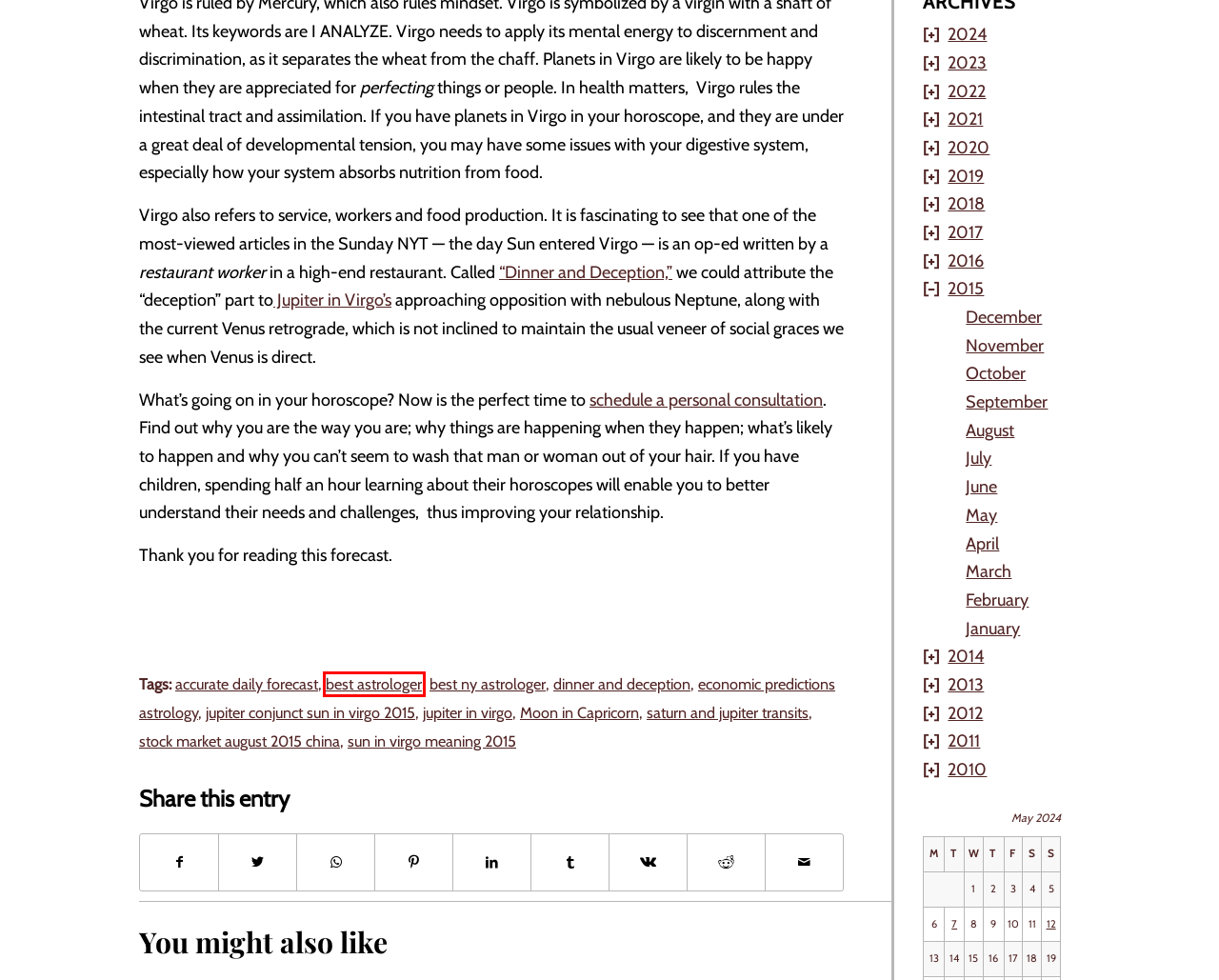Analyze the screenshot of a webpage with a red bounding box and select the webpage description that most accurately describes the new page resulting from clicking the element inside the red box. Here are the candidates:
A. March 2015 - Elisabeth Grace - Astrologer
B. 2018 - Elisabeth Grace - Astrologer
C. April 2015 - Elisabeth Grace - Astrologer
D. best astrologer Archives - Elisabeth Grace - Astrologer
E. July 2015 - Elisabeth Grace - Astrologer
F. 2023 - Elisabeth Grace - Astrologer
G. best ny astrologer Archives - Elisabeth Grace - Astrologer
H. May 2015 - Elisabeth Grace - Astrologer

D